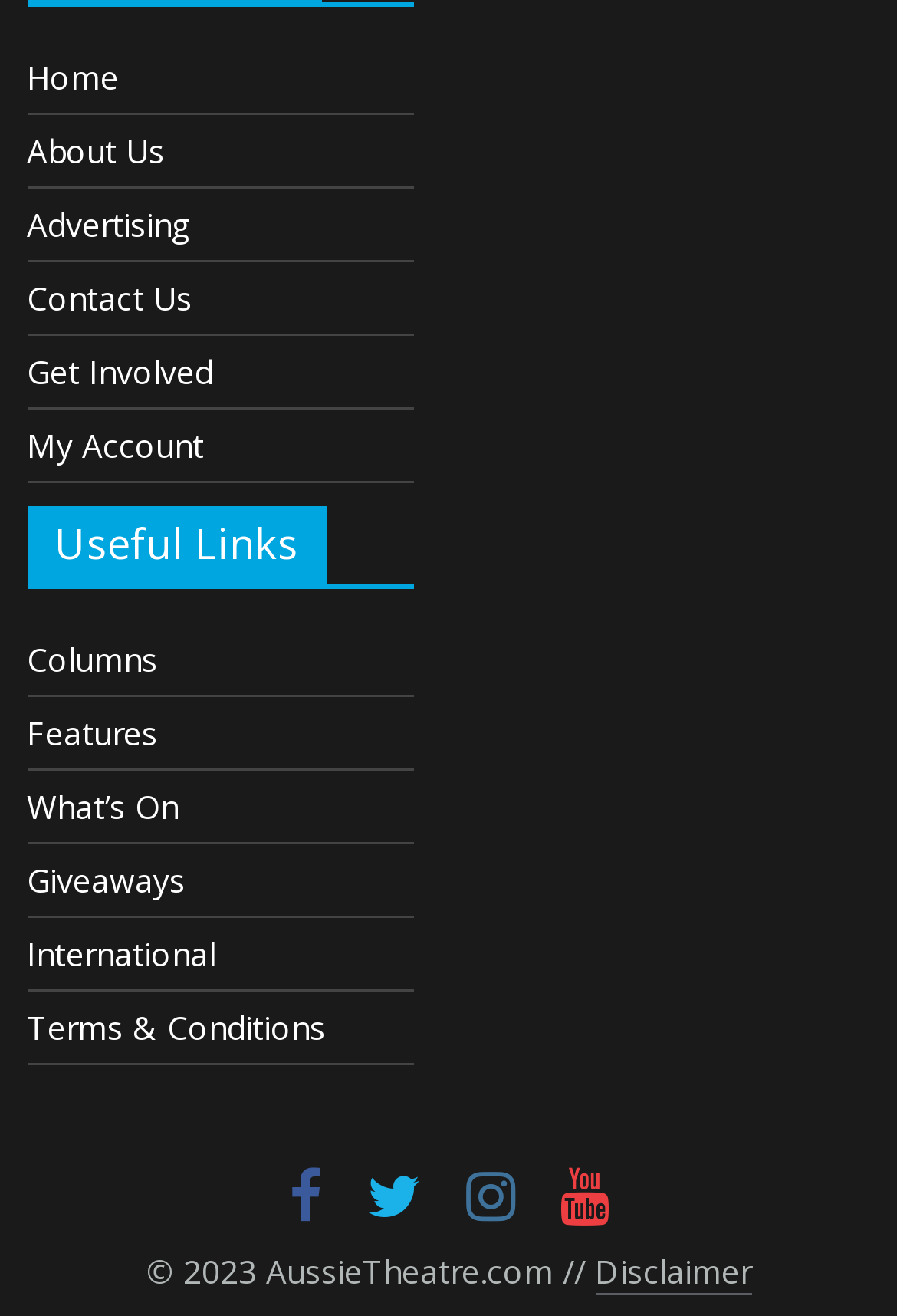What is the symbol on the bottom right?
Please interpret the details in the image and answer the question thoroughly.

The symbol on the bottom right is a copyright symbol (©) because it is located next to the text '2023 AussieTheatre.com' and is commonly used to indicate copyright ownership.